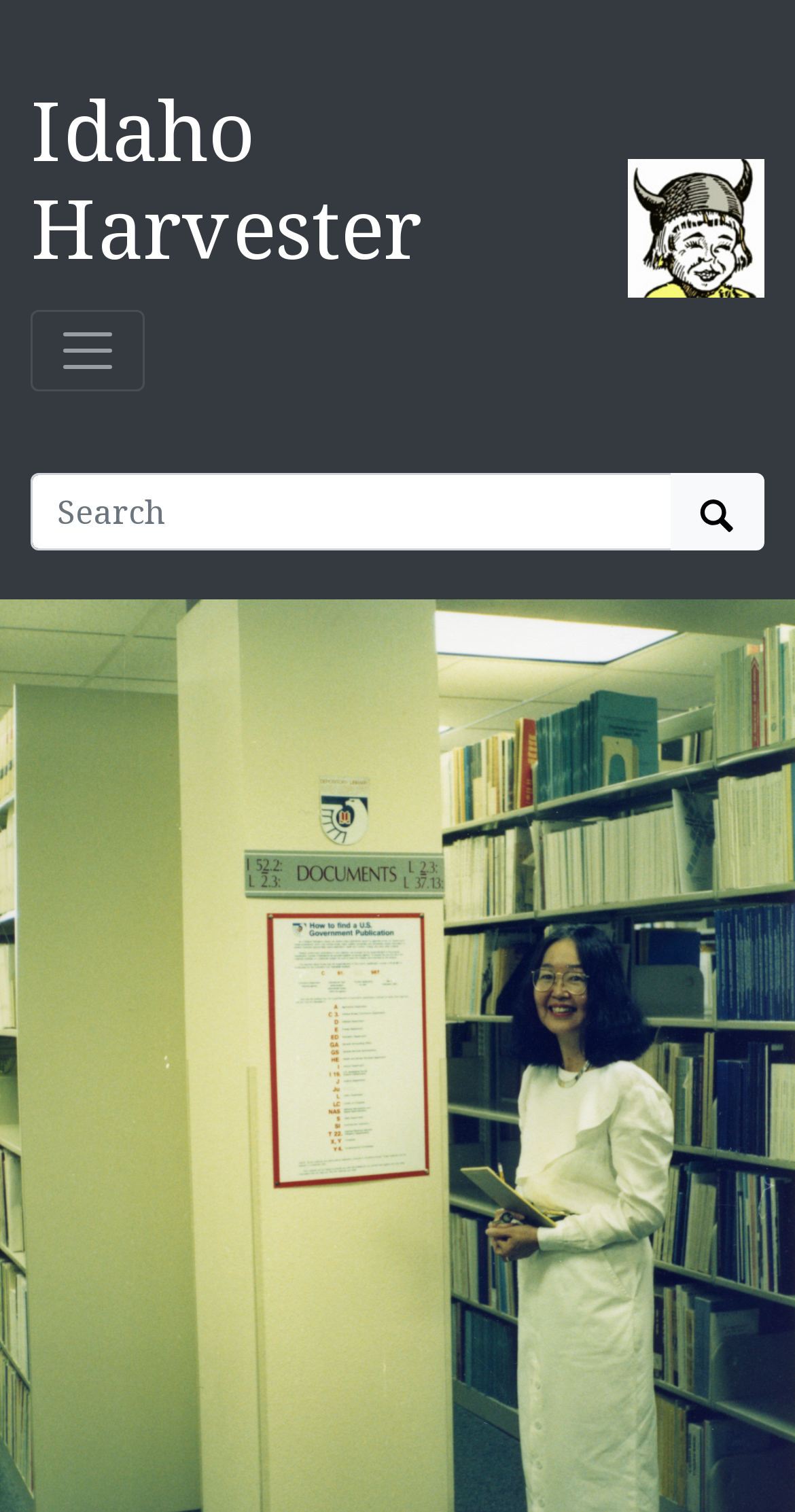What is the purpose of the button with the Baby Joe Vandal logo?
Make sure to answer the question with a detailed and comprehensive explanation.

I inferred the purpose of the button by looking at the image description 'Idaho Harvester home, Baby Joe Vandal logo' and the link text 'Idaho Harvester home', which suggests that the button is used to navigate to the Idaho Harvester home page.